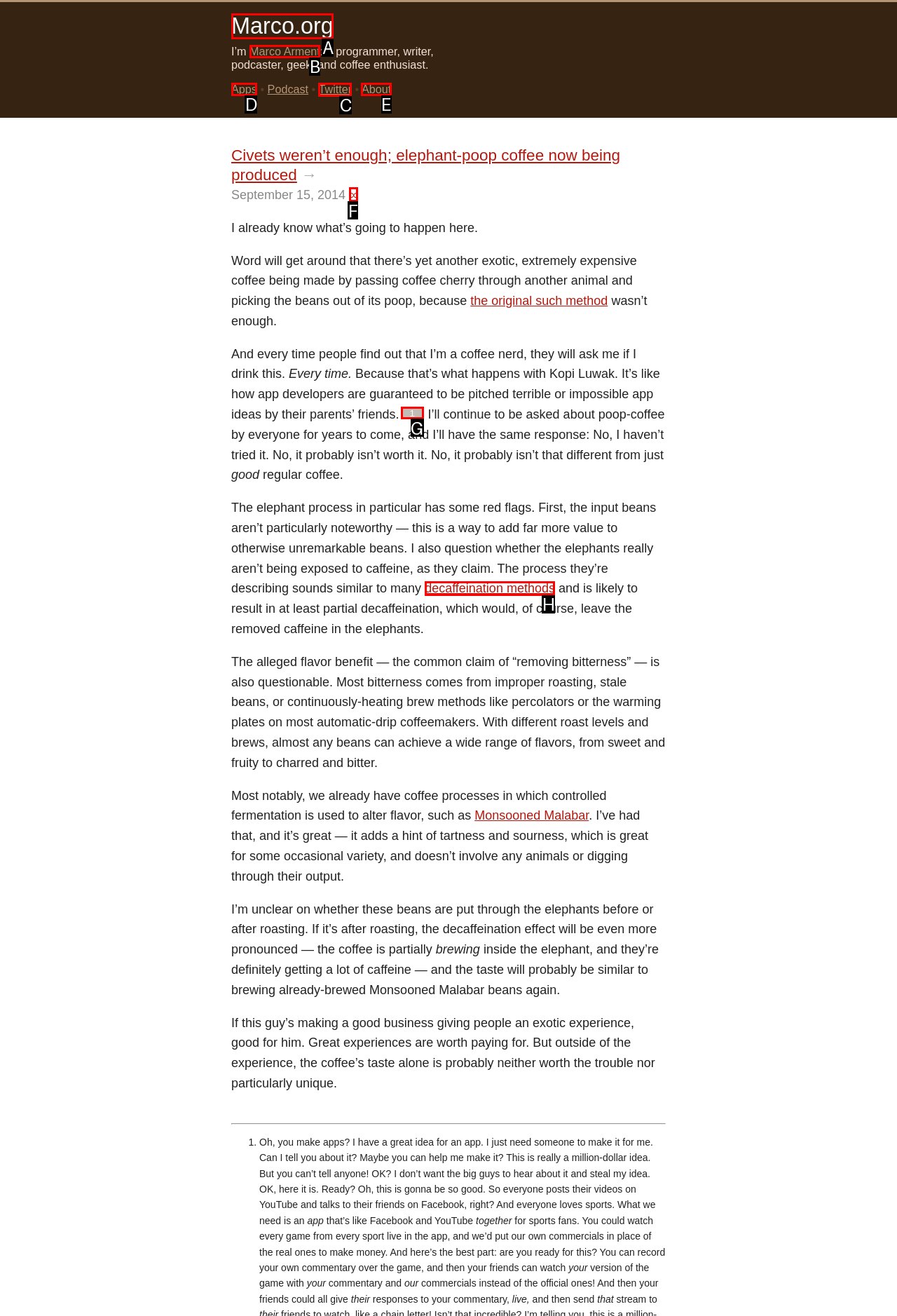Identify the correct UI element to click to achieve the task: Check the Twitter link.
Answer with the letter of the appropriate option from the choices given.

C